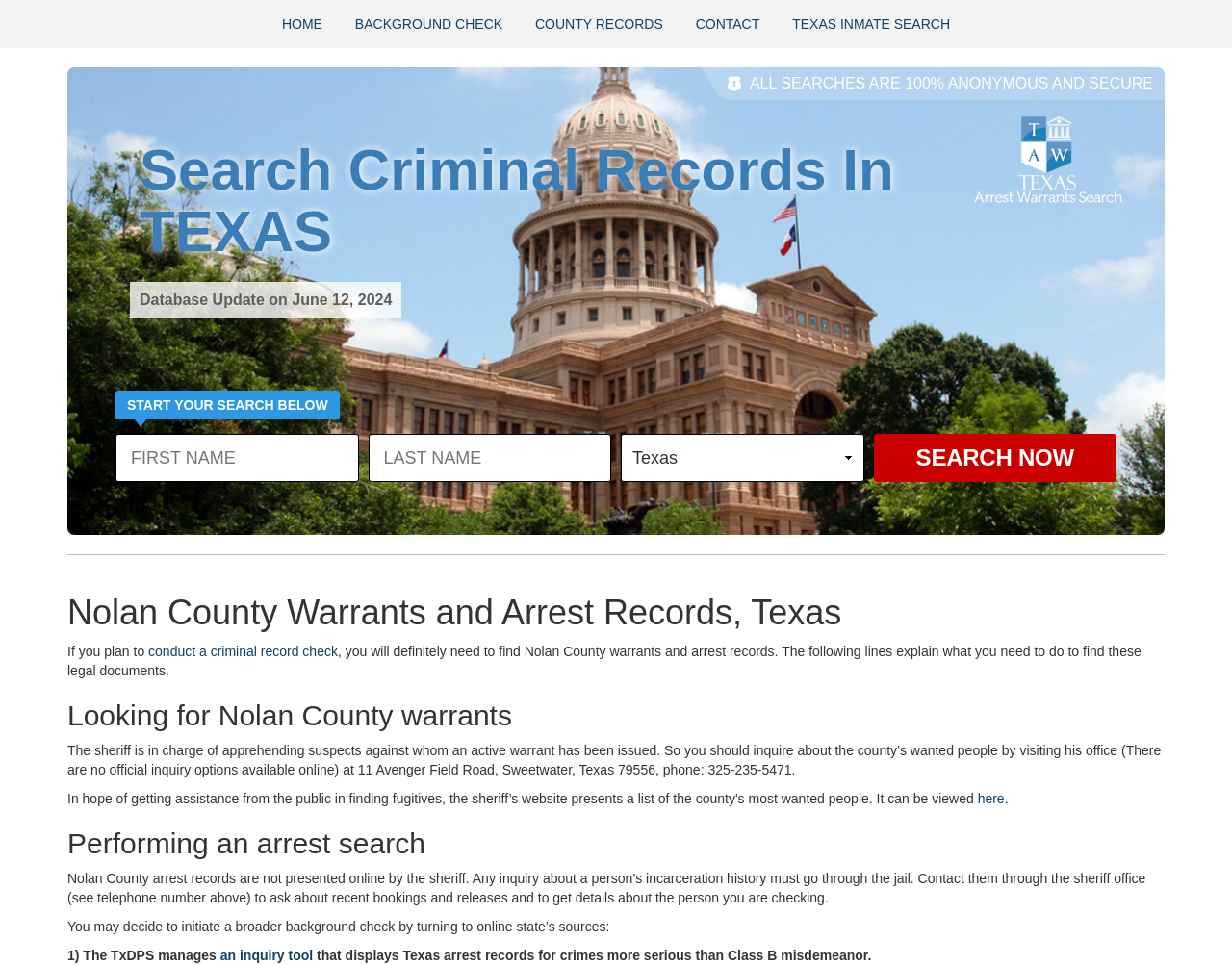Carefully examine the image and provide an in-depth answer to the question: What is the update date of the database?

The update date of the database is mentioned on the webpage as 'Database Update on June 12, 2024', which suggests that the database was last updated on this date.